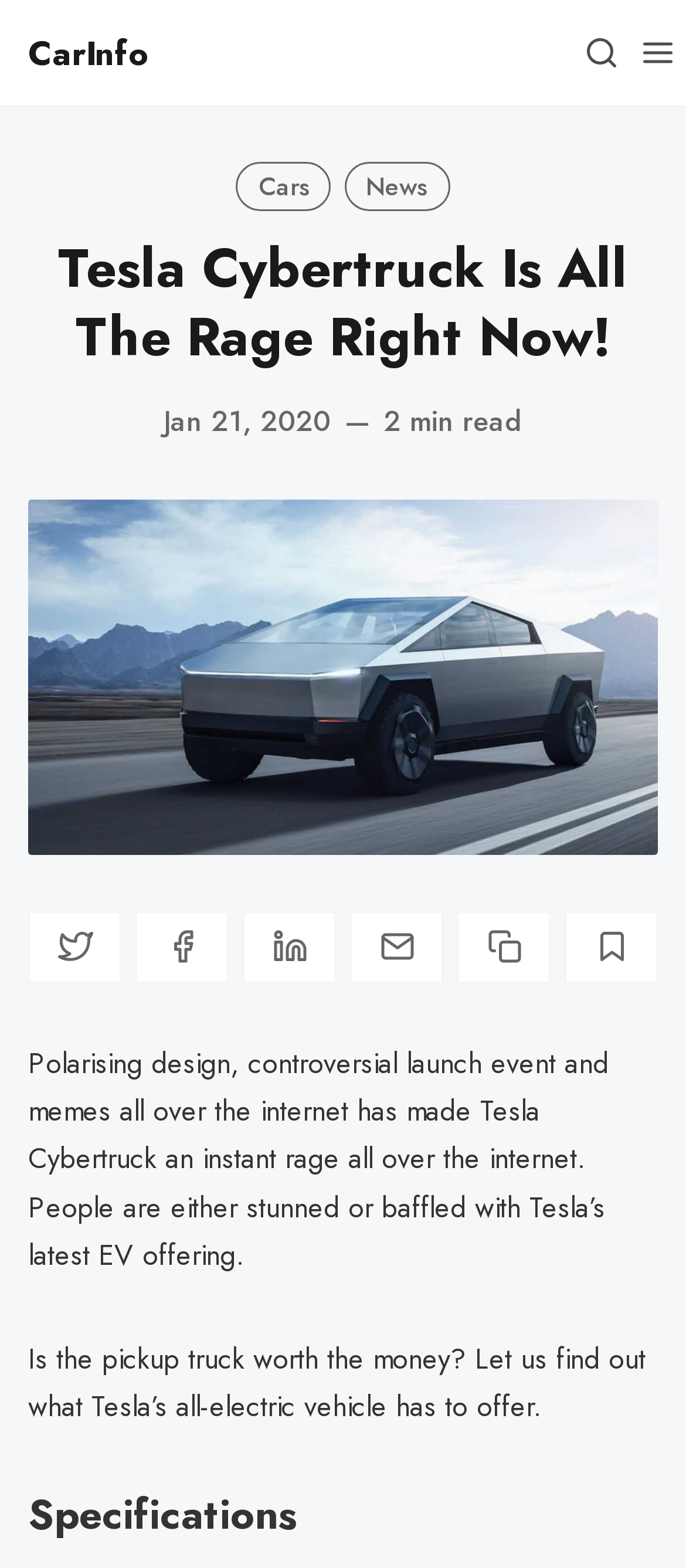Provide a one-word or short-phrase response to the question:
How many sharing options are available?

4